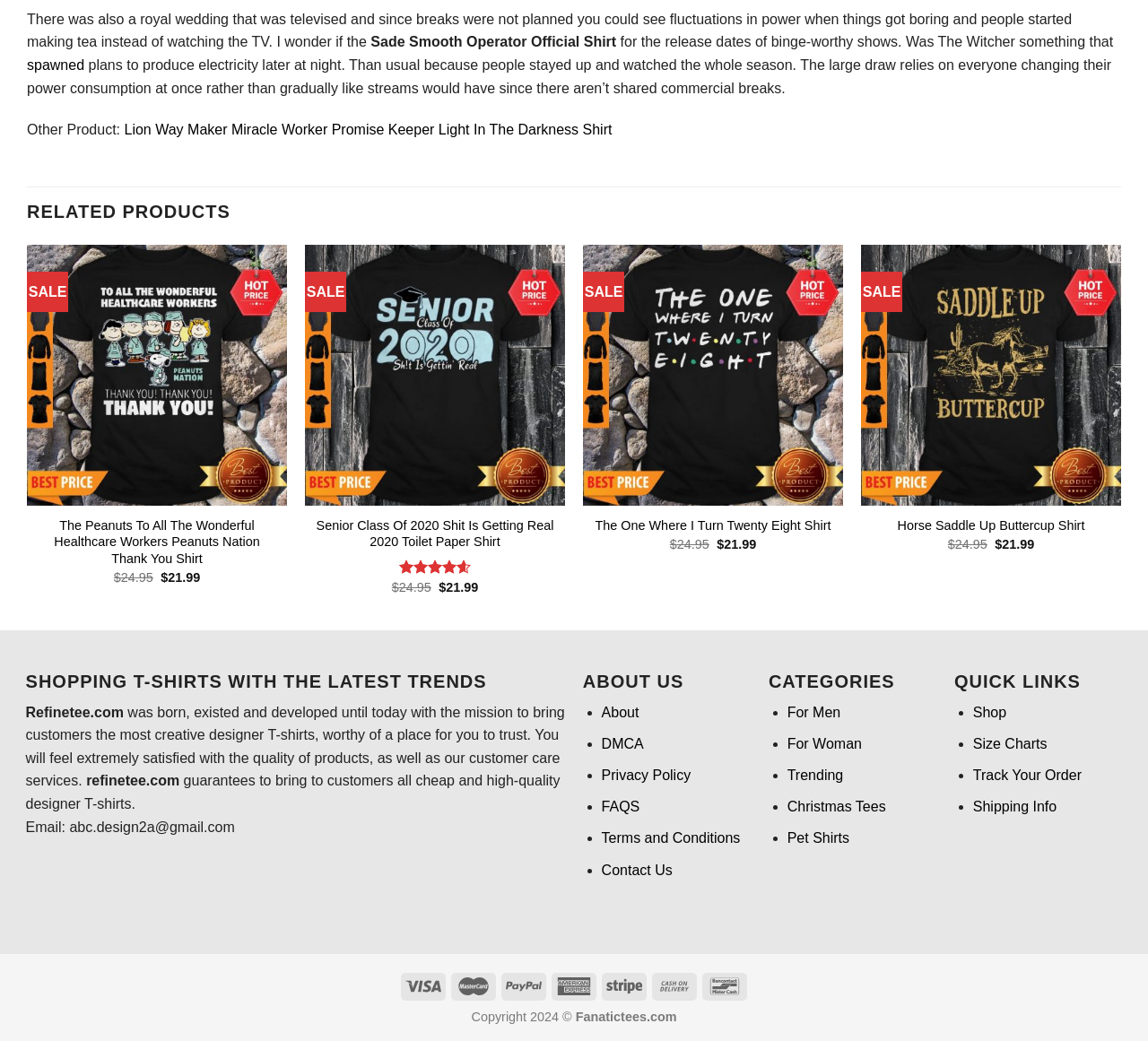How many products are listed under the 'RELATED PRODUCTS' section? Analyze the screenshot and reply with just one word or a short phrase.

4